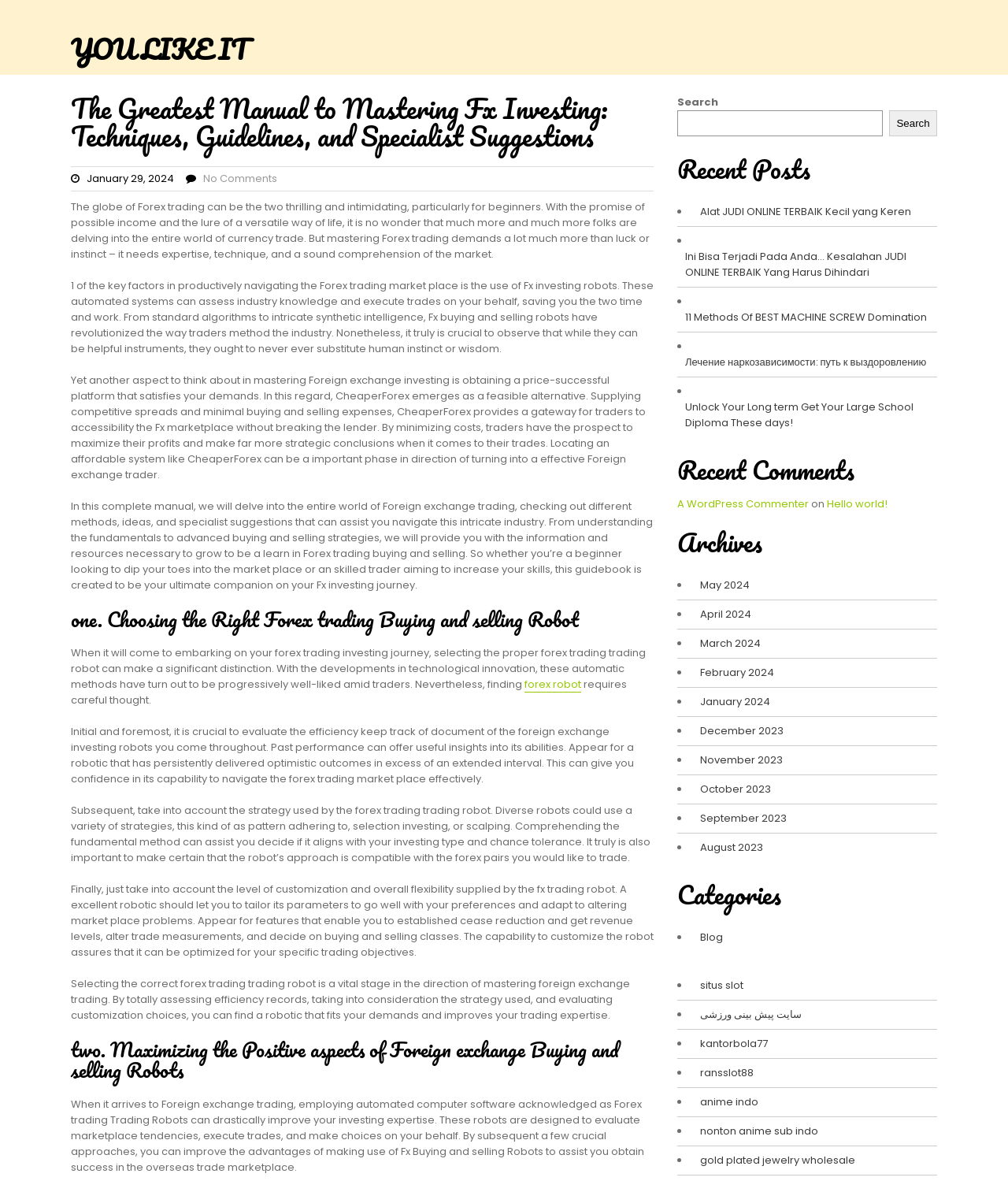What is the topic of the article?
Provide a concise answer using a single word or phrase based on the image.

Forex trading